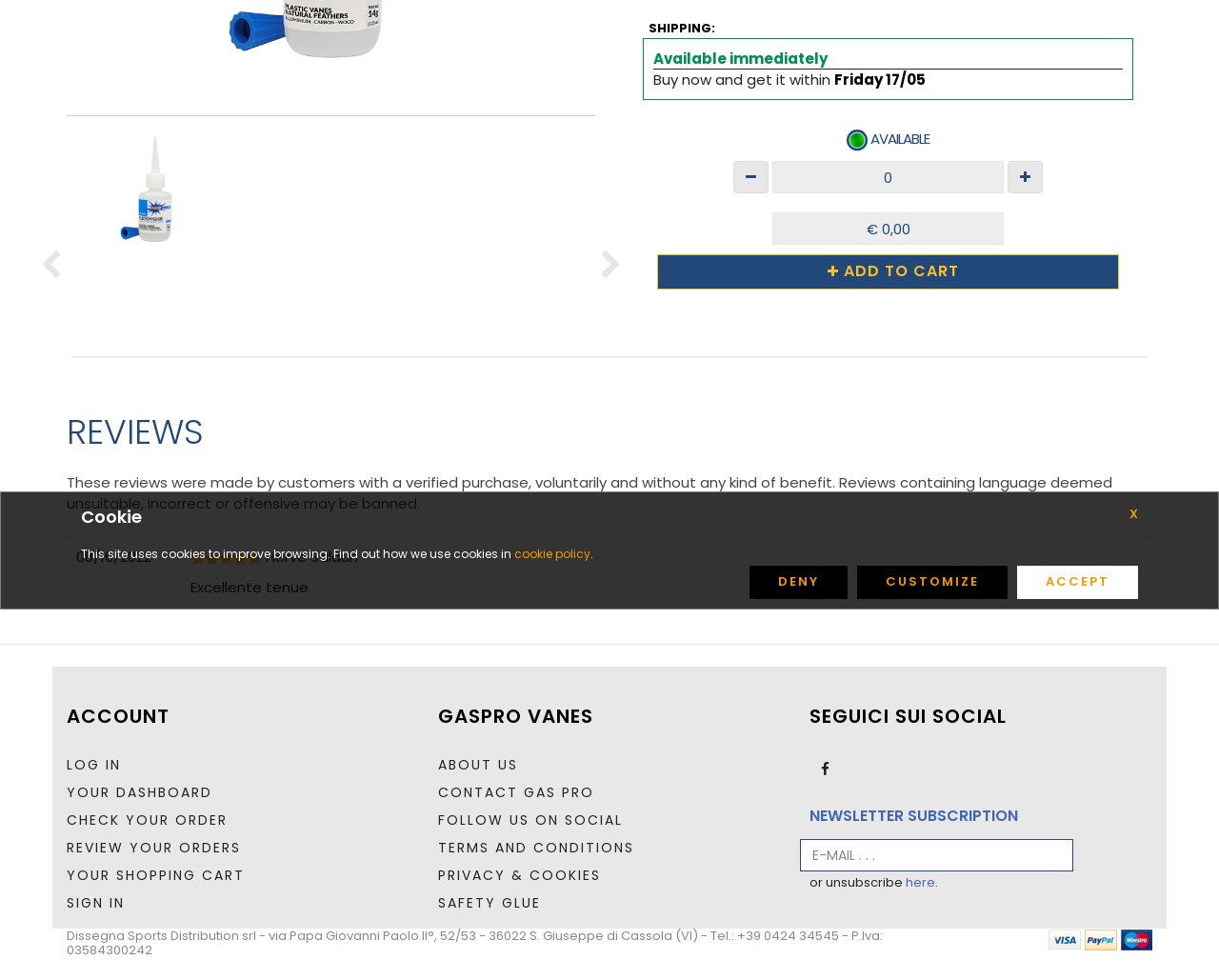Locate the UI element described by Instagram in the provided webpage screenshot. Return the bounding box coordinates in the format (top-left x, top-left y, bottom-right x, bottom-right y), ensuring all values are between 0 and 1.

None